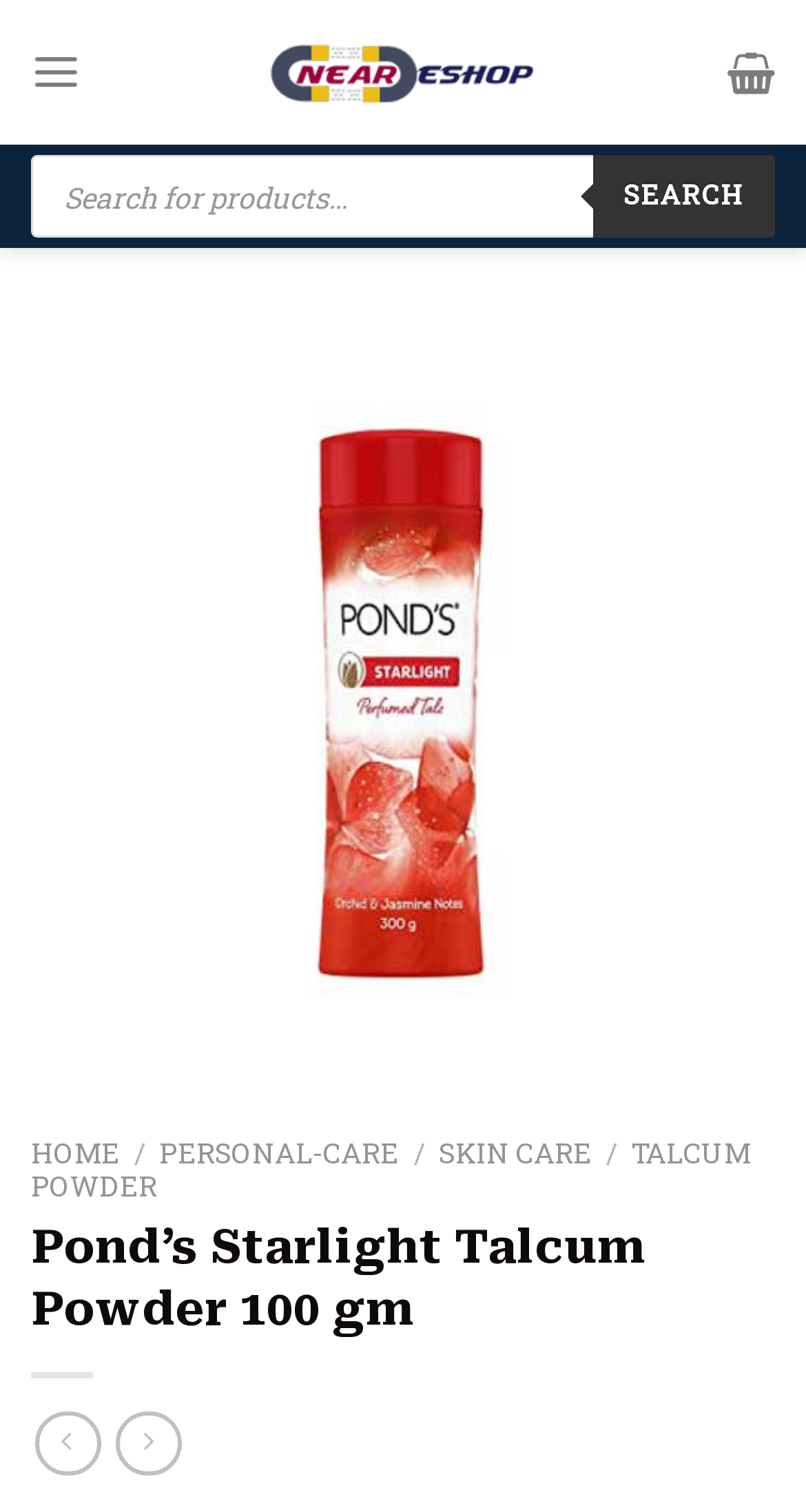What is the brand of the talcum powder?
Using the image provided, answer with just one word or phrase.

Ponds